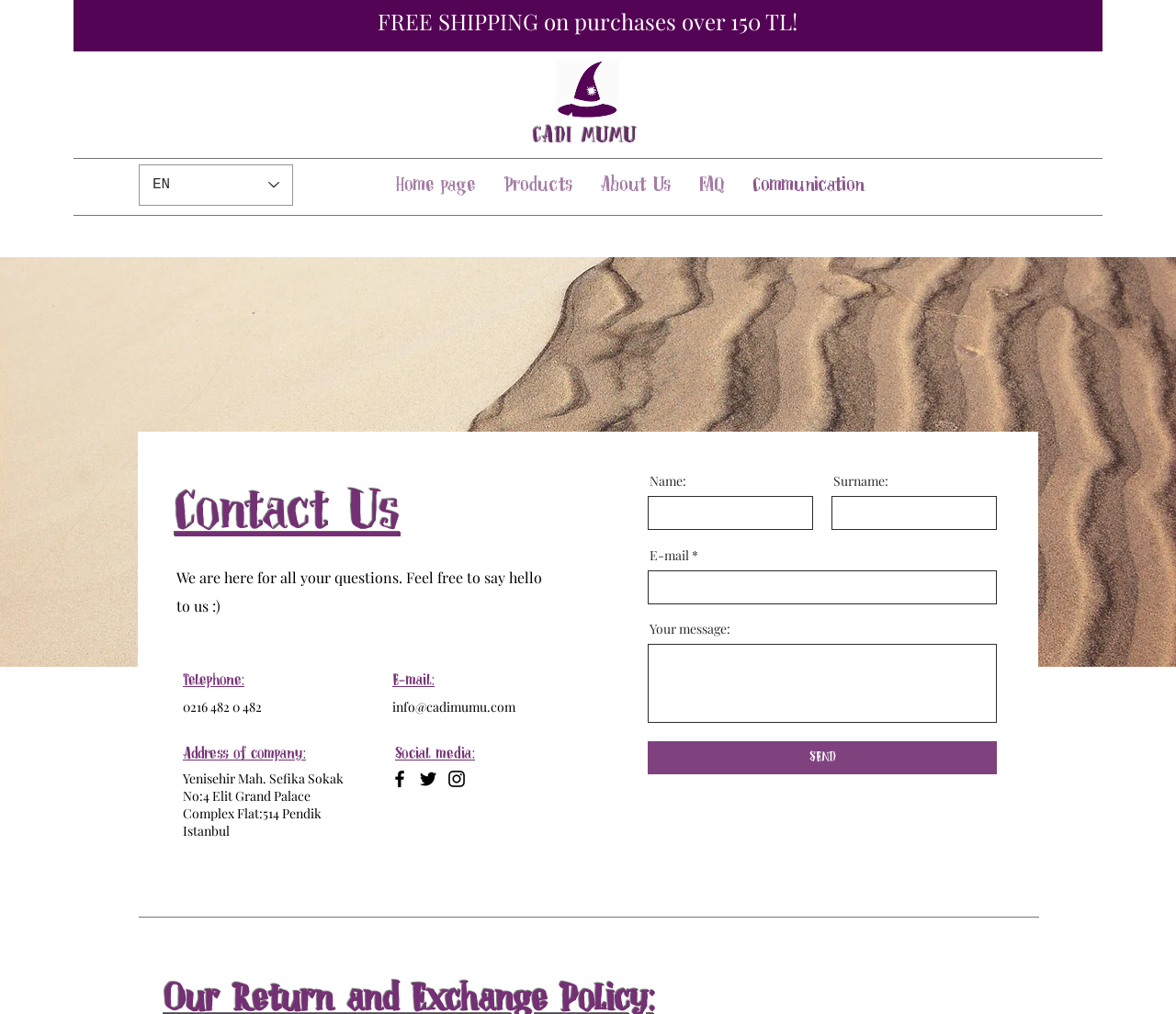Summarize the webpage in an elaborate manner.

This webpage is about the contact information of Cadı Mumu company. At the top, there is a free shipping announcement banner. Below it, there is a navigation menu with links to the home page, products, about us, FAQ, and communication. 

To the right of the navigation menu, there is a language selector with the current language set to English. 

Below the navigation menu, there is a large background image that spans the entire width of the page. On top of the image, there is a heading that says "Contact Us" followed by a brief description of the company's contact information.

The contact information is divided into sections, including telephone, address, email, and social media. The telephone number and address of the company are provided, along with a link to the company's address. The email address is also provided as a link. The social media section includes links to the company's Facebook, Twitter, and Instagram pages, each represented by an icon.

To the right of the contact information, there is a contact form with fields for name, surname, email, and message. The email field is required, and there is a send button at the bottom of the form.

At the very bottom of the page, there is a region labeled "İade ve Değişim", which is not clearly defined.